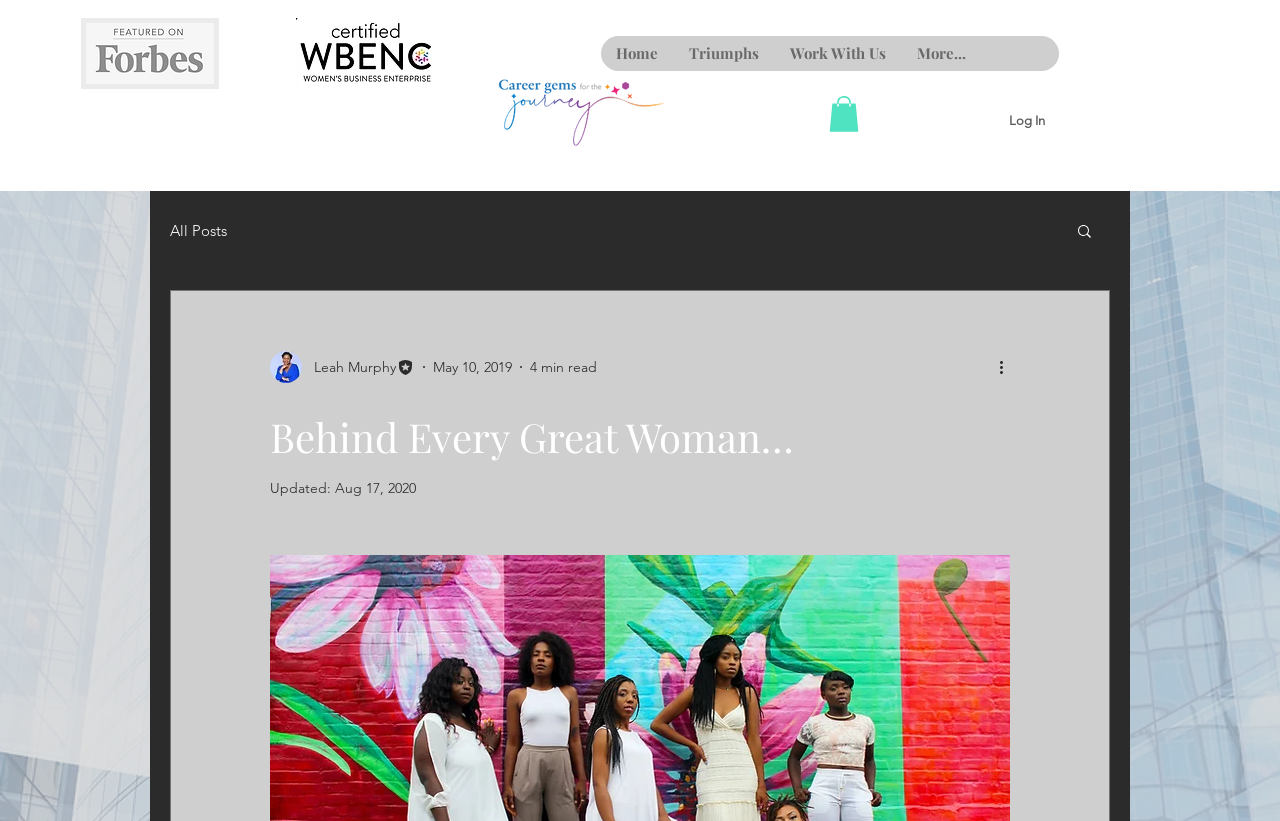Provide an in-depth description of the elements and layout of the webpage.

This webpage appears to be a blog post or article page. At the top left, there is an image of a logo, "Untitled design (4).png", and next to it, another image, "WBE_Seal_RGB.jpg". On the top right, there is a logo, "Templogo1.png", which is also a link to "Career GFTJ logo-color_edited.png".

Below the logos, there is a navigation menu with links to "Home", "Triumphs", "Work With Us", and "More...". To the right of the navigation menu, there are two buttons, one with no text and another labeled "Log In".

The main content of the page starts with a heading, "Behind Every Great Woman…", followed by a writer's picture and their name, "Leah Murphy", with a subtitle "Editor". The article's metadata includes the date "May 10, 2019", and an estimated reading time of "4 min read".

The article's content is not explicitly described in the accessibility tree, but it likely follows the heading and metadata. On the right side of the page, there is a search button with a magnifying glass icon, and below it, a button labeled "More actions". At the bottom of the page, there is a note indicating that the article was "Updated: Aug 17, 2020".